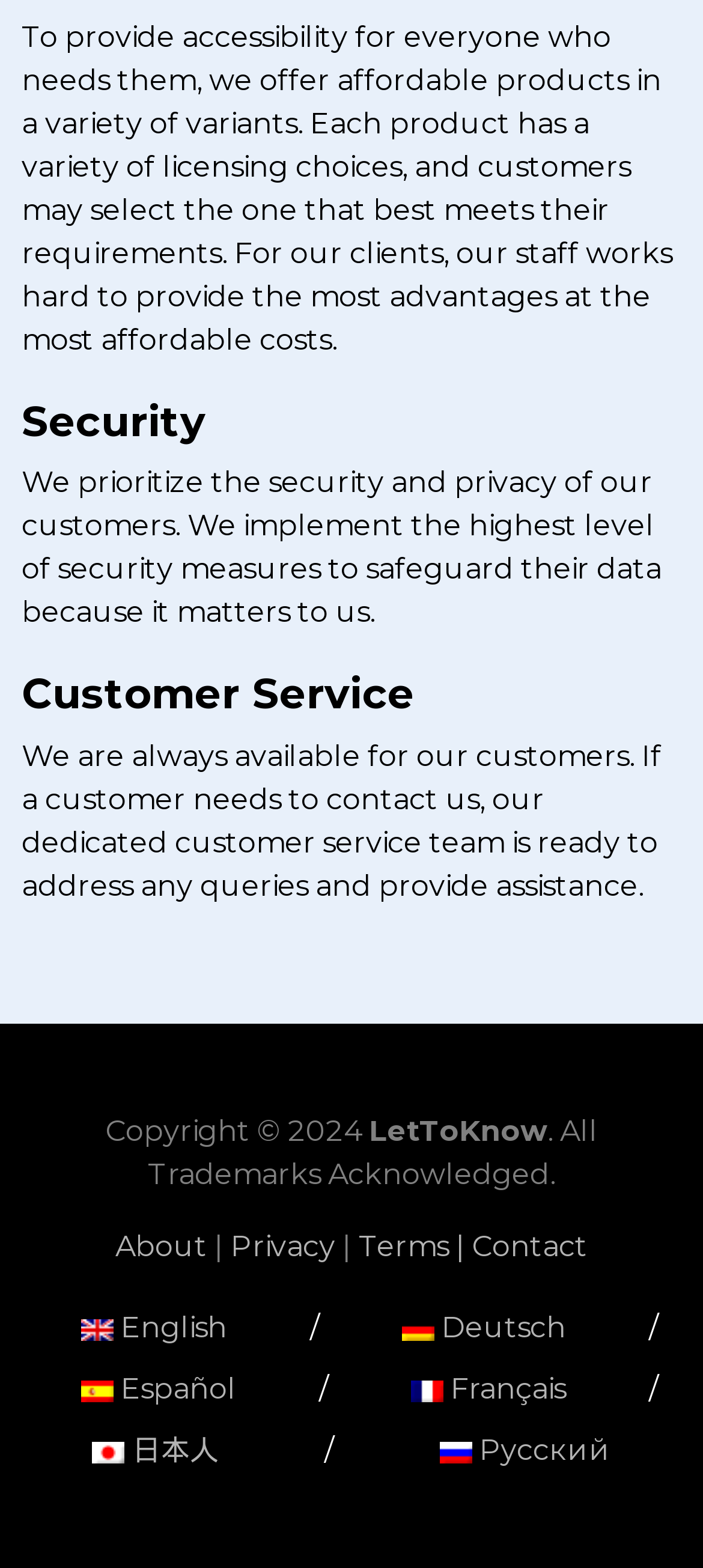Indicate the bounding box coordinates of the element that needs to be clicked to satisfy the following instruction: "Choose Deutsch language". The coordinates should be four float numbers between 0 and 1, i.e., [left, top, right, bottom].

[0.521, 0.836, 0.856, 0.858]